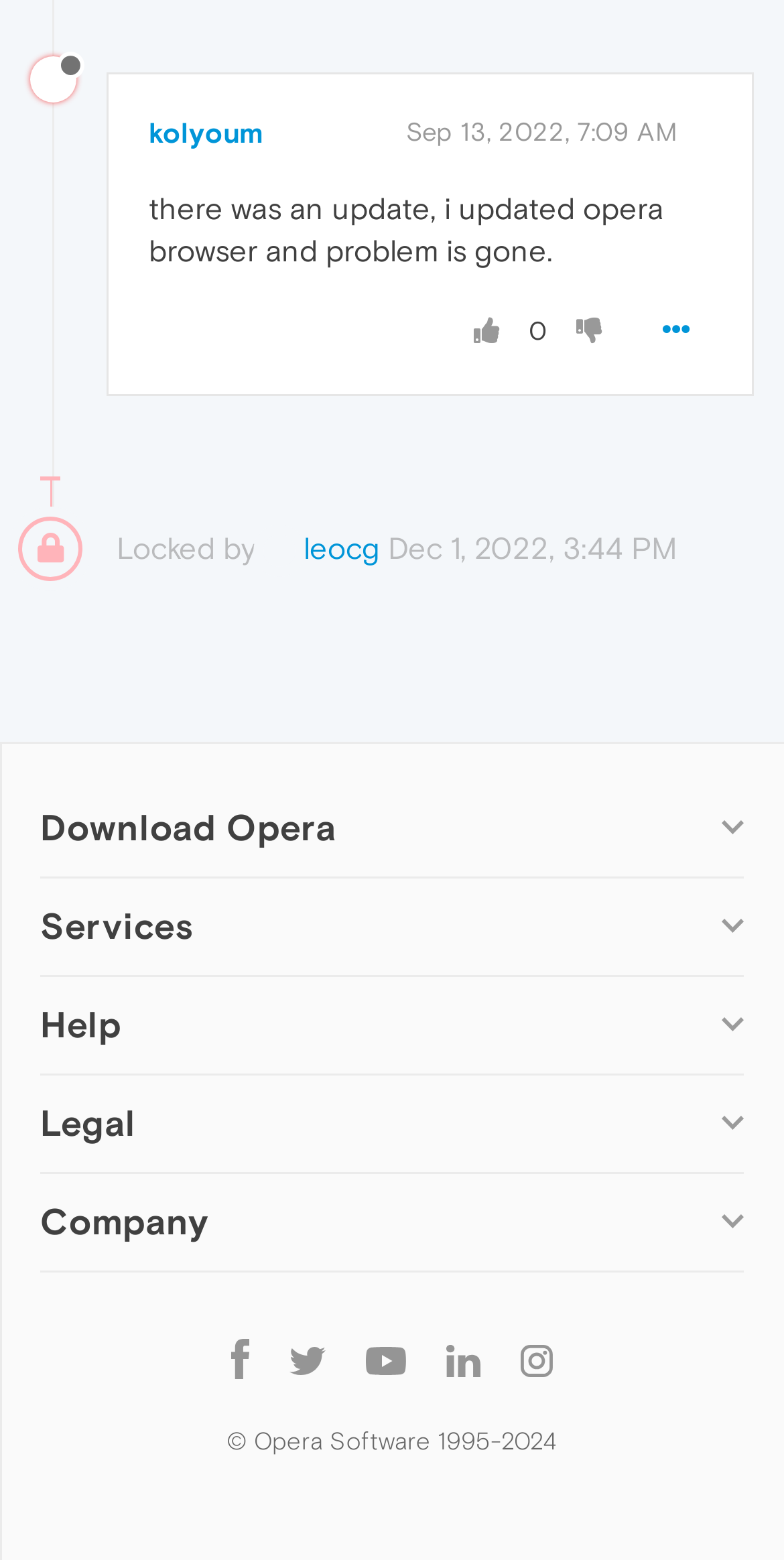Determine the bounding box coordinates of the region to click in order to accomplish the following instruction: "Go to Opera for Windows". Provide the coordinates as four float numbers between 0 and 1, specifically [left, top, right, bottom].

[0.079, 0.621, 0.359, 0.639]